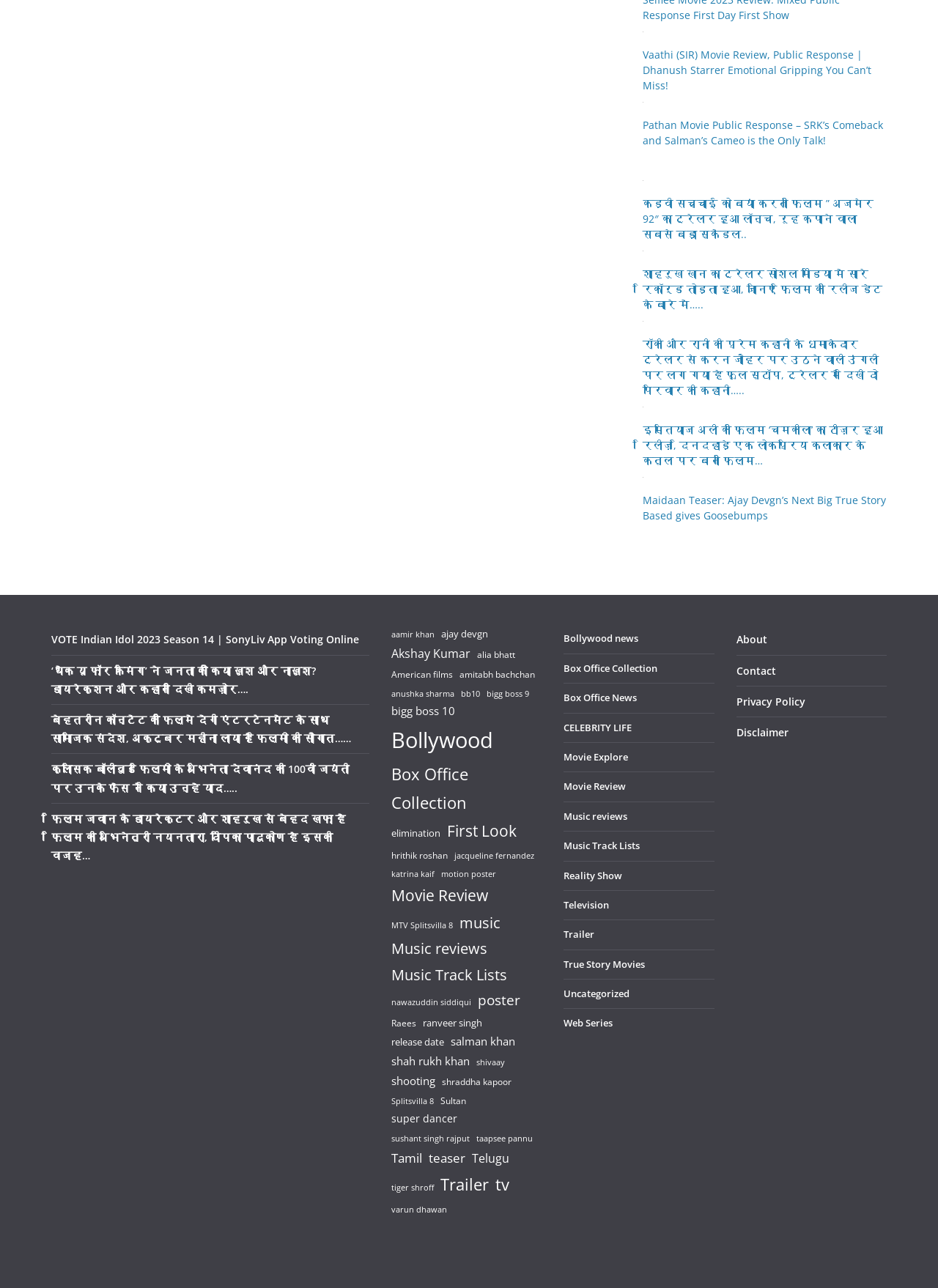Could you indicate the bounding box coordinates of the region to click in order to complete this instruction: "Read the news about Bollywood".

[0.601, 0.491, 0.68, 0.501]